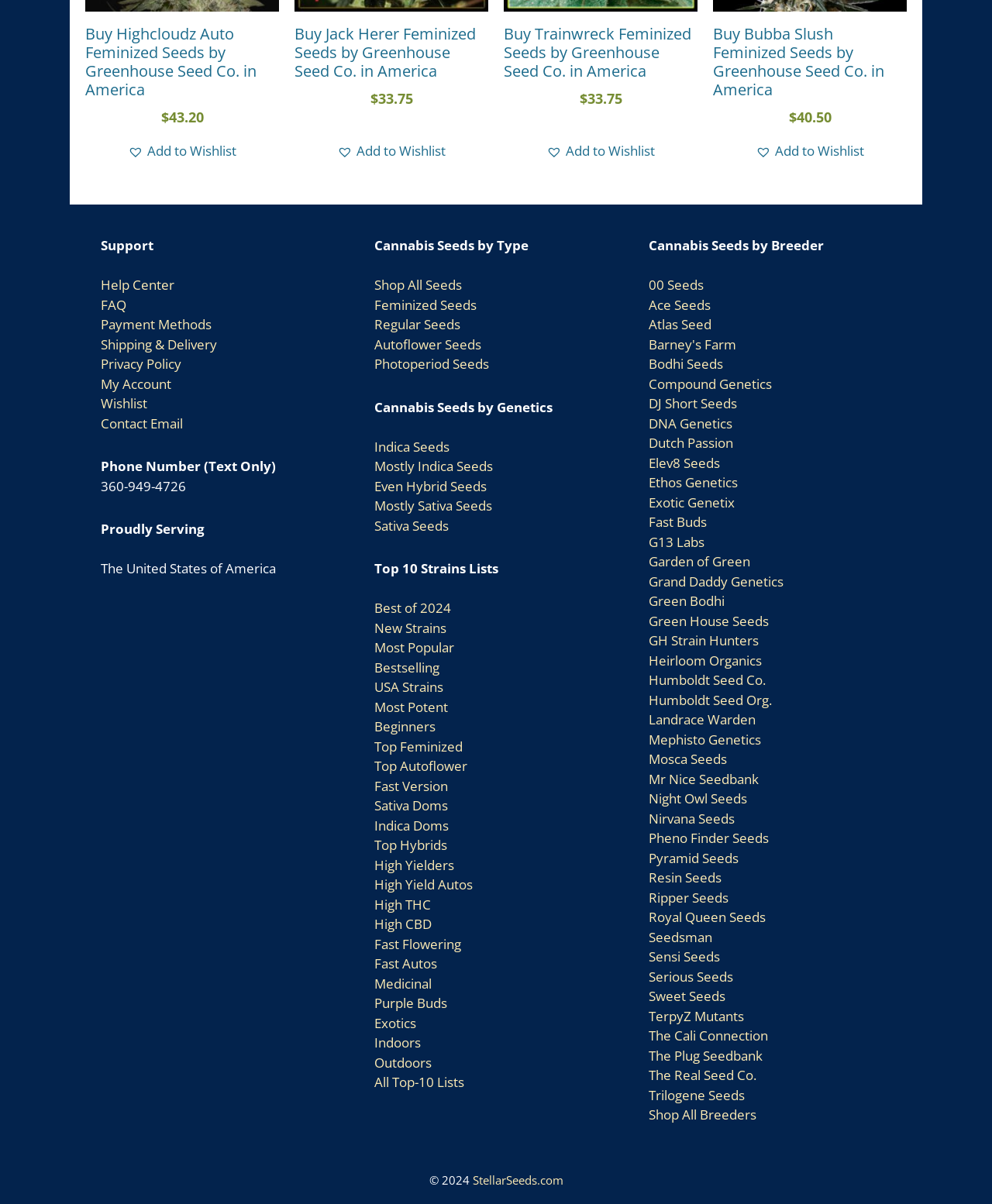How many types of seeds are listed under 'Cannabis Seeds by Type'?
Look at the screenshot and provide an in-depth answer.

Under the 'Cannabis Seeds by Type' section, I can see five links: 'Shop All Seeds', 'Feminized Seeds', 'Regular Seeds', 'Autoflower Seeds', and 'Photoperiod Seeds'. Therefore, there are five types of seeds listed.